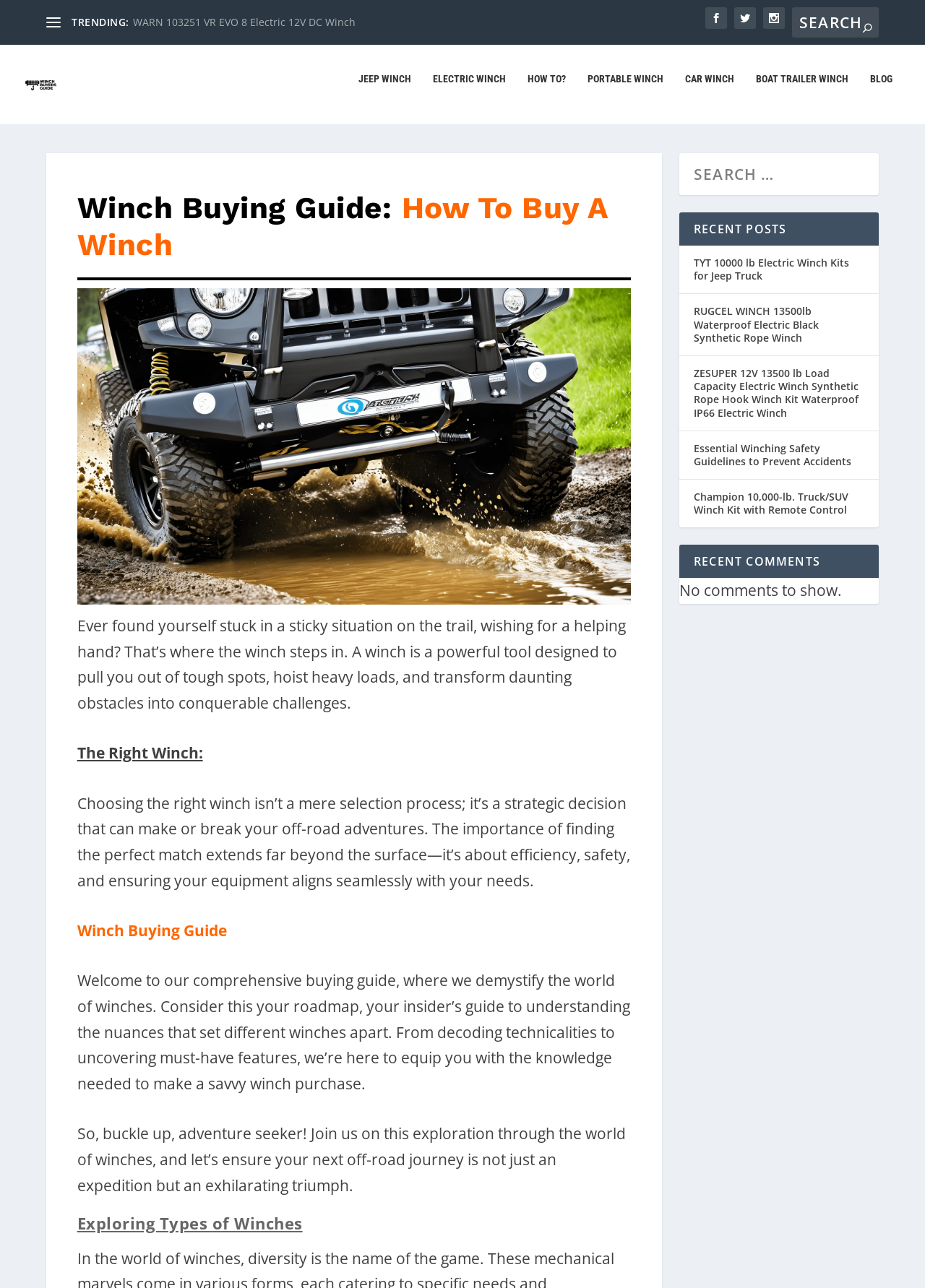Please answer the following query using a single word or phrase: 
What is the main topic of this webpage?

Winch Buying Guide